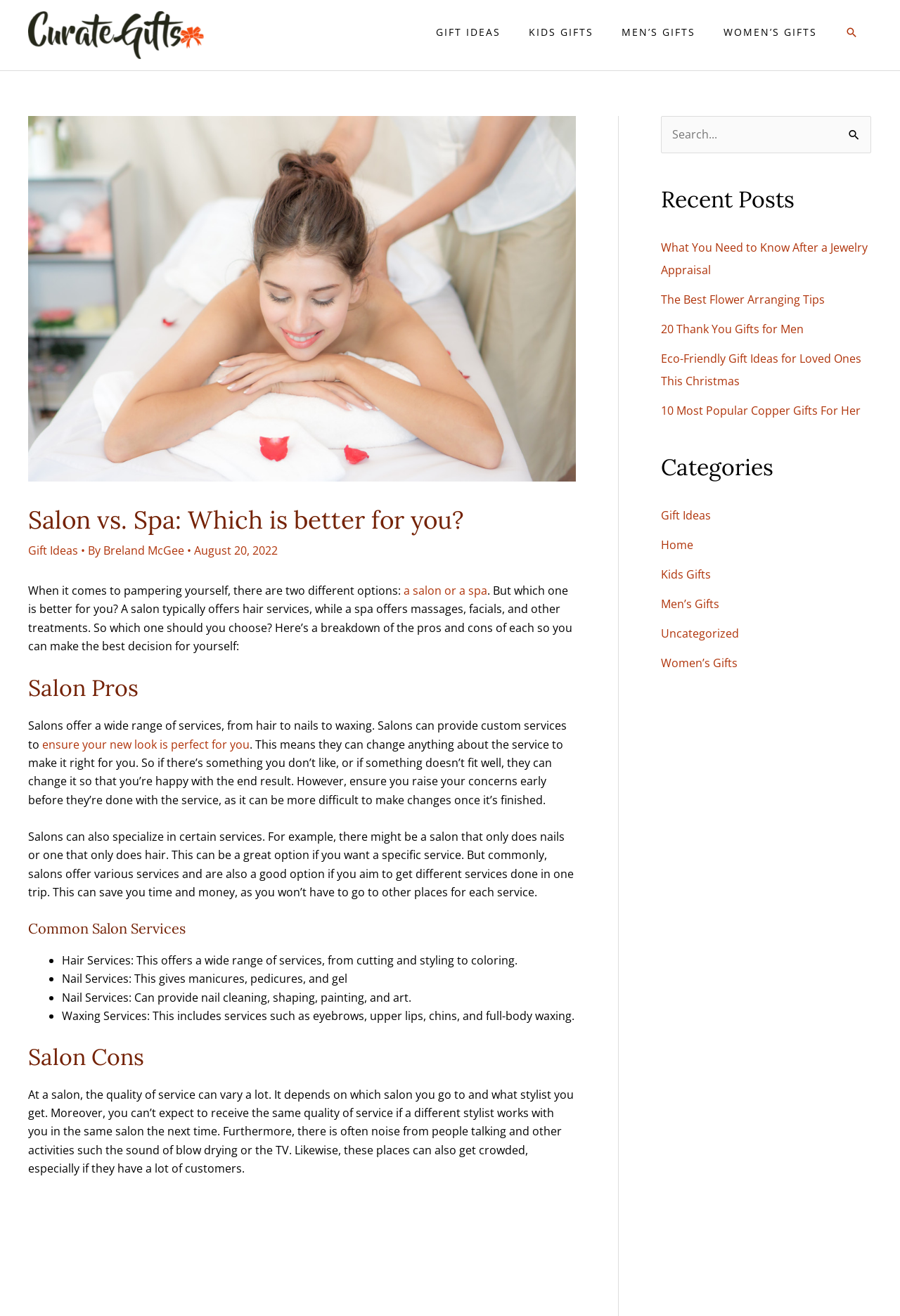Using the details in the image, give a detailed response to the question below:
What is the purpose of the search box?

The search box is located in the top right corner of the webpage, and it has a placeholder text 'Search...' and a 'Search' button next to it, indicating that its purpose is to allow users to search the website for specific content.